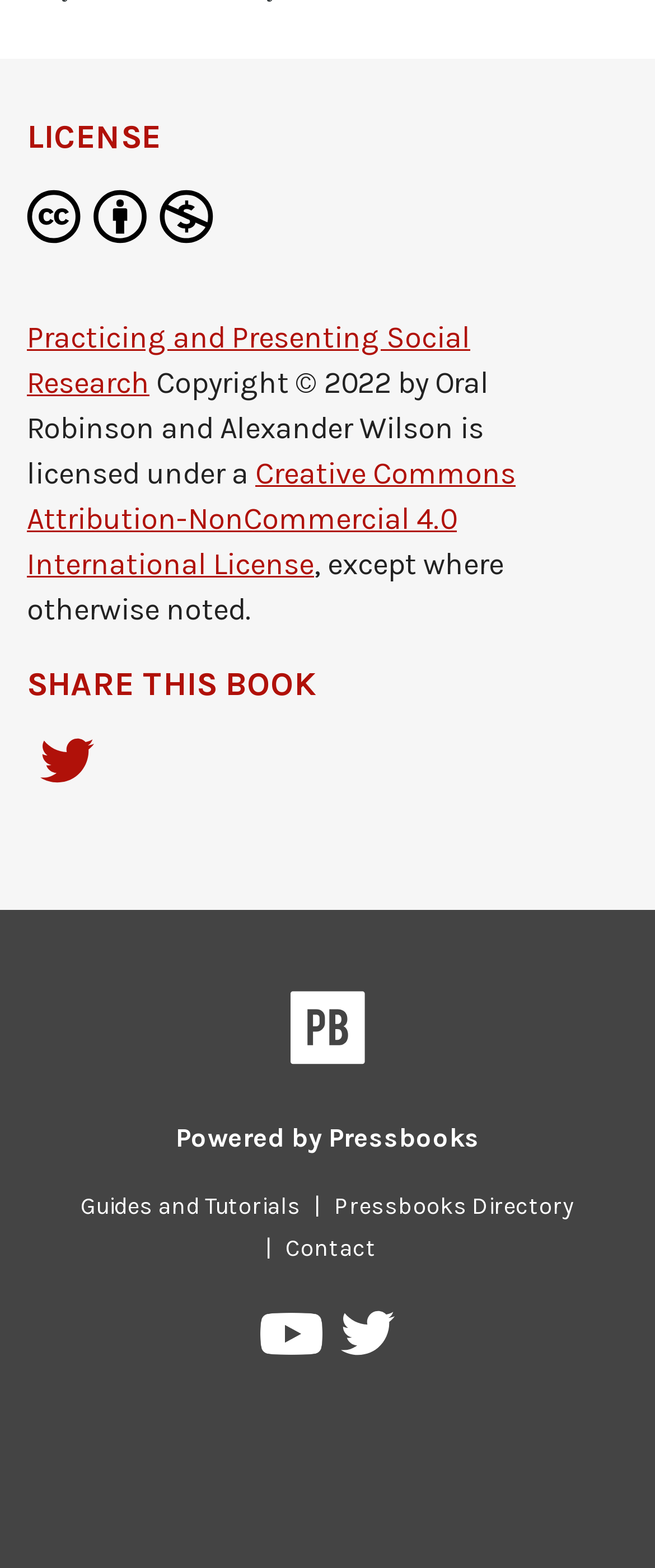Extract the bounding box of the UI element described as: "Practicing and Presenting Social Research".

[0.041, 0.203, 0.718, 0.256]